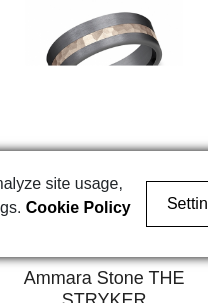Provide an in-depth description of the image.

The image showcases a stylish ring from the Ammara Stone collection, specifically named "THE STRYKER." This elegant piece features a distinctive design with a sleek black band, accented by a unique geometric detailing that adds a touch of sophistication. The contrast between the dark and light tones emphasizes the craftsmanship of the ring, making it an eye-catching accessory for any occasion. The caption highlights the specific nature of the jewelry, appealing to those interested in modern and fashionable pieces.